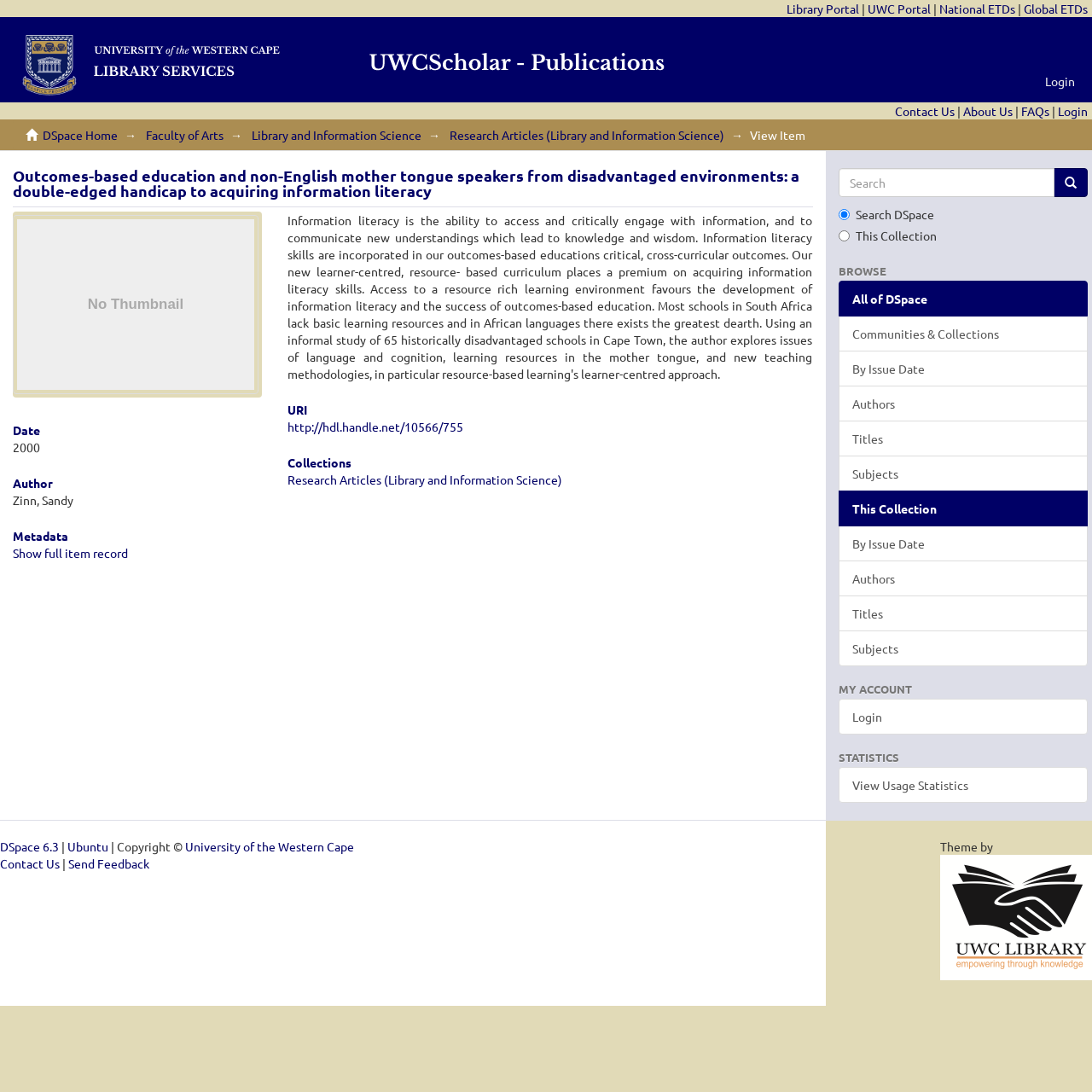Given the content of the image, can you provide a detailed answer to the question?
What is the date of the research article?

I examined the section with the heading 'Date' and found the text '2000', which suggests that it is the date of the research article.